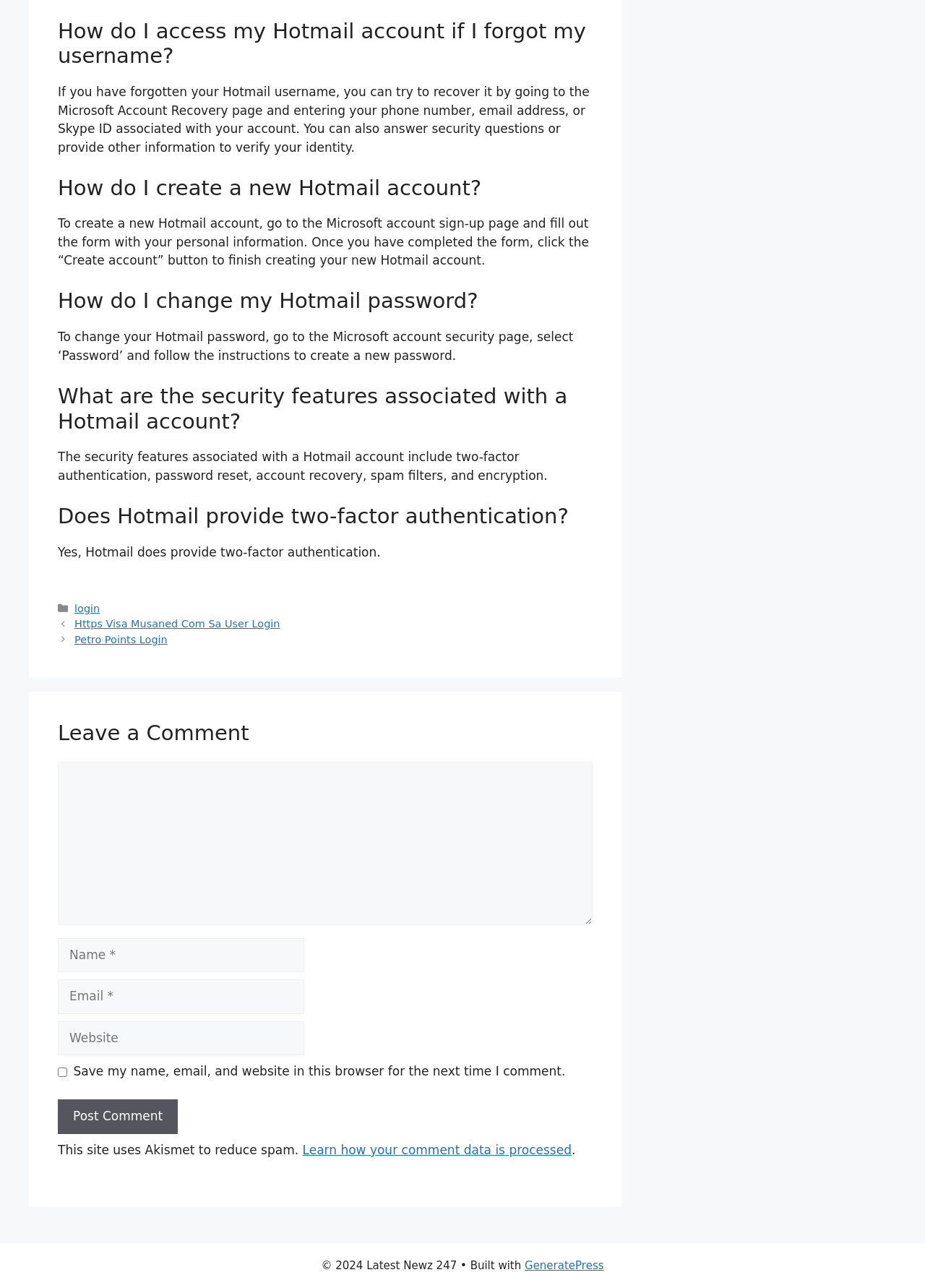Specify the bounding box coordinates of the element's region that should be clicked to achieve the following instruction: "Fill out the 'Name' field". The bounding box coordinates consist of four float numbers between 0 and 1, in the format [left, top, right, bottom].

[0.062, 0.728, 0.329, 0.755]